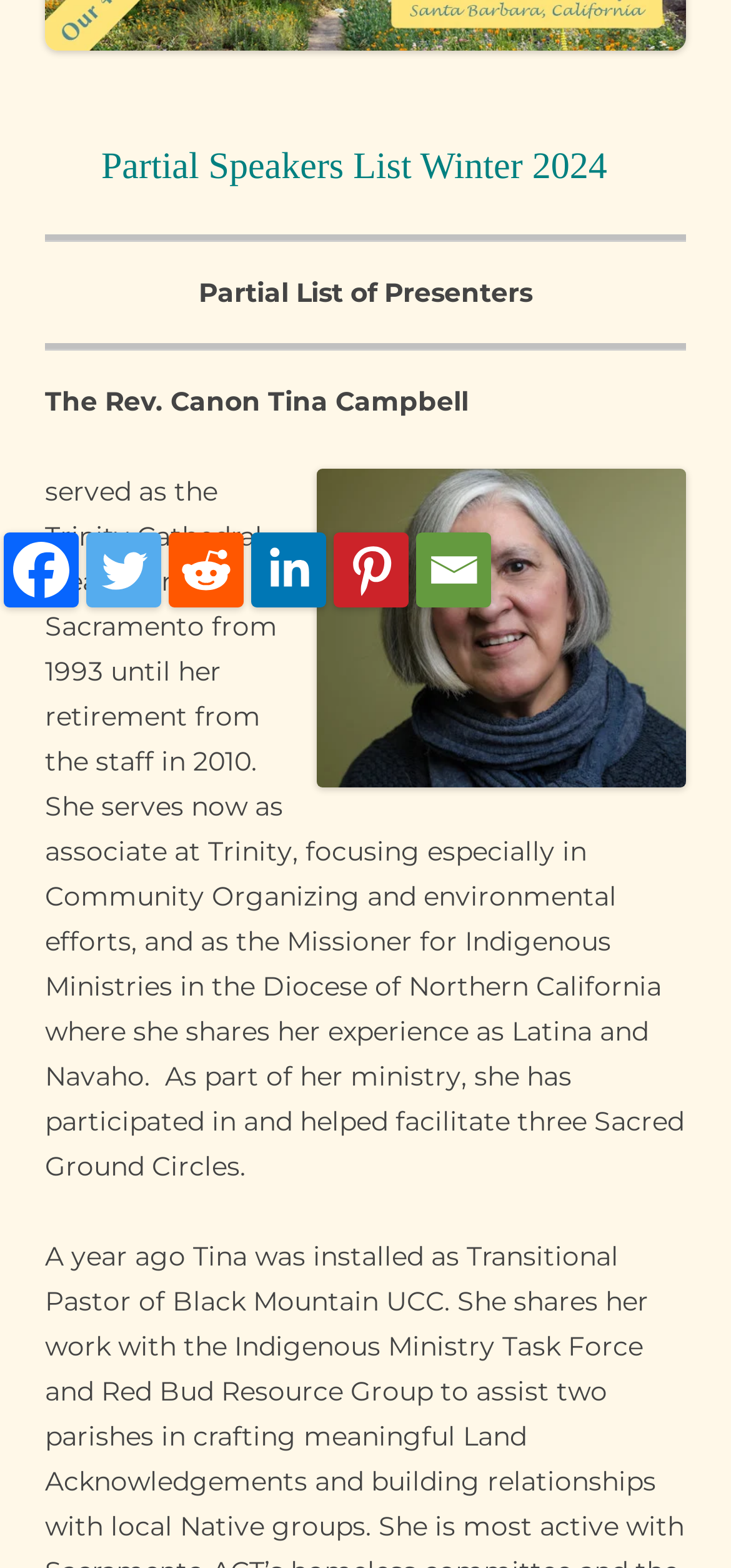Extract the bounding box coordinates of the UI element described by: "parent_node: Word and Life". The coordinates should include four float numbers ranging from 0 to 1, e.g., [left, top, right, bottom].

[0.062, 0.014, 0.938, 0.037]